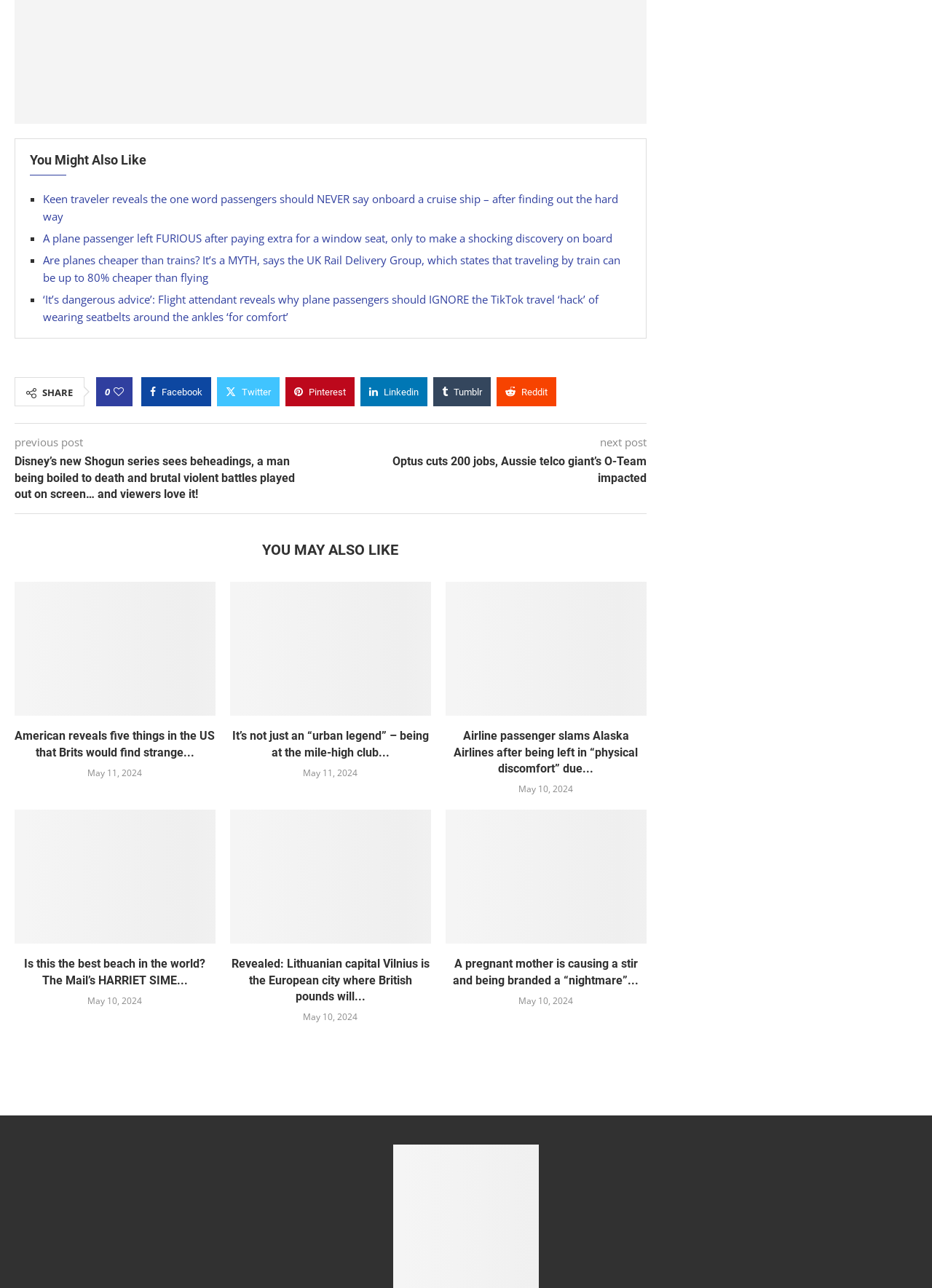Identify the bounding box coordinates of the clickable region to carry out the given instruction: "Click on 'Keen traveler reveals the one word passengers should NEVER say onboard a cruise ship – after finding out the hard way'".

[0.046, 0.149, 0.663, 0.174]